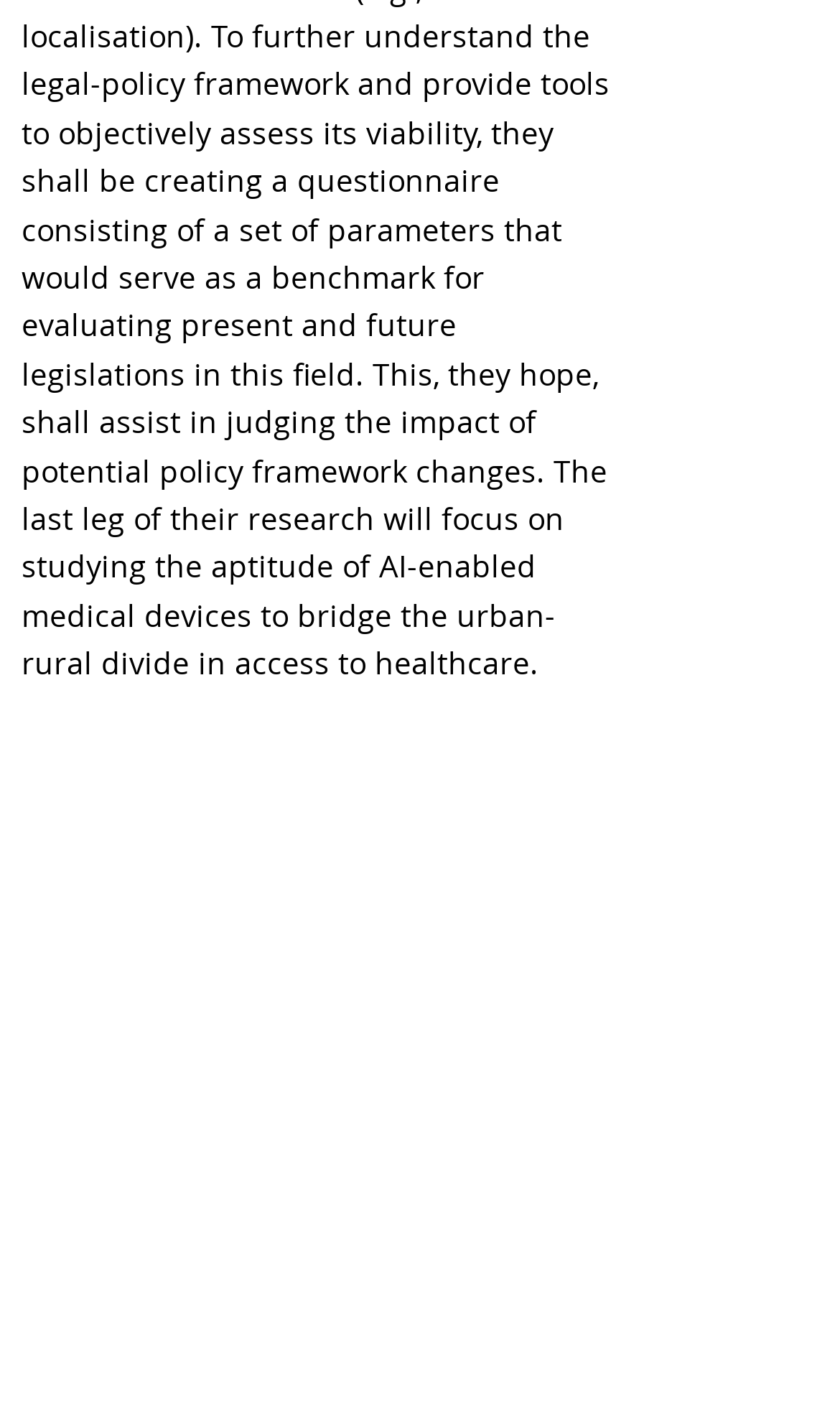Based on the description "aria-label="Facebook Clean"", find the bounding box of the specified UI element.

[0.223, 0.824, 0.313, 0.877]